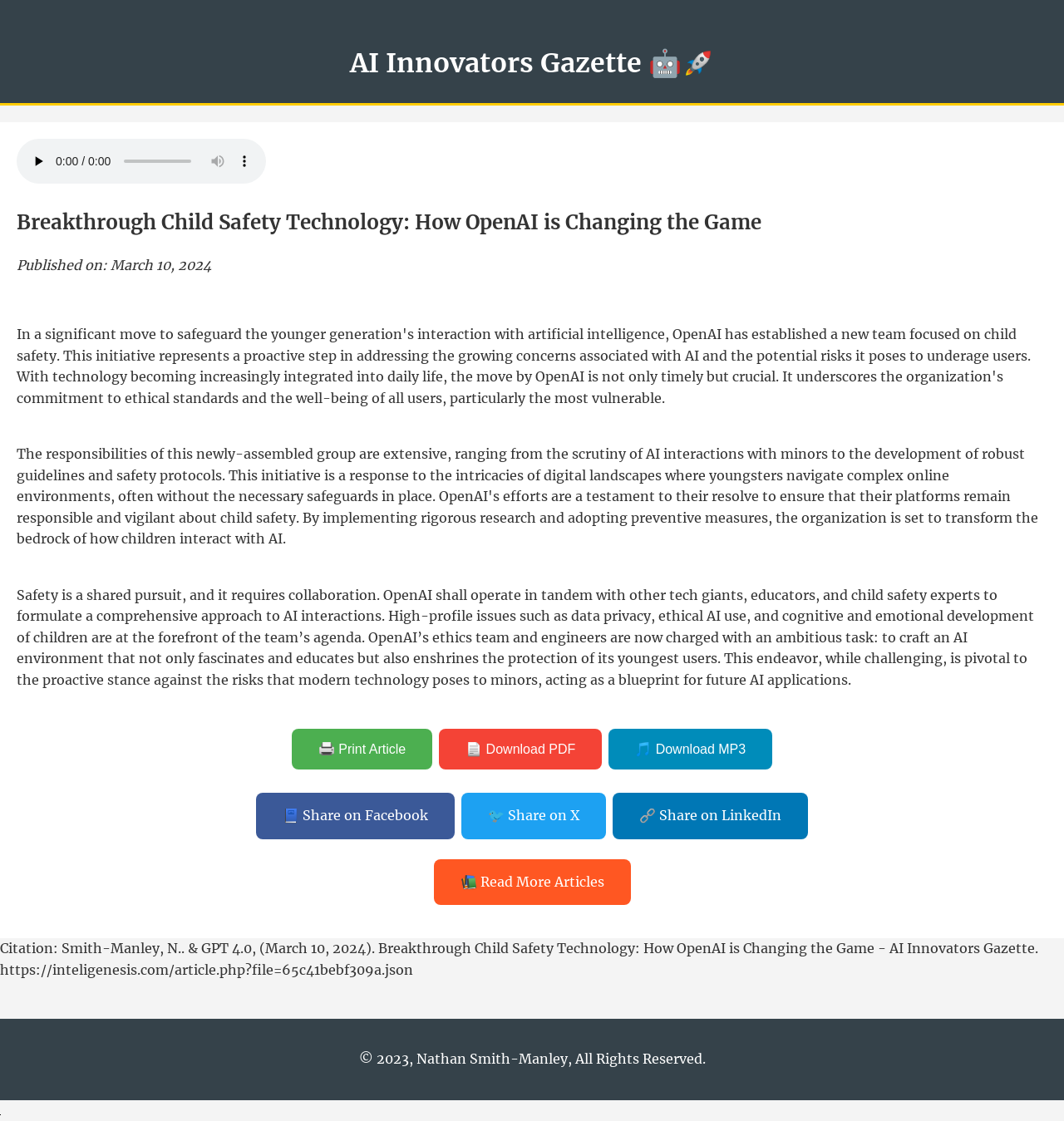Identify and generate the primary title of the webpage.

AI Innovators Gazette 🤖🚀